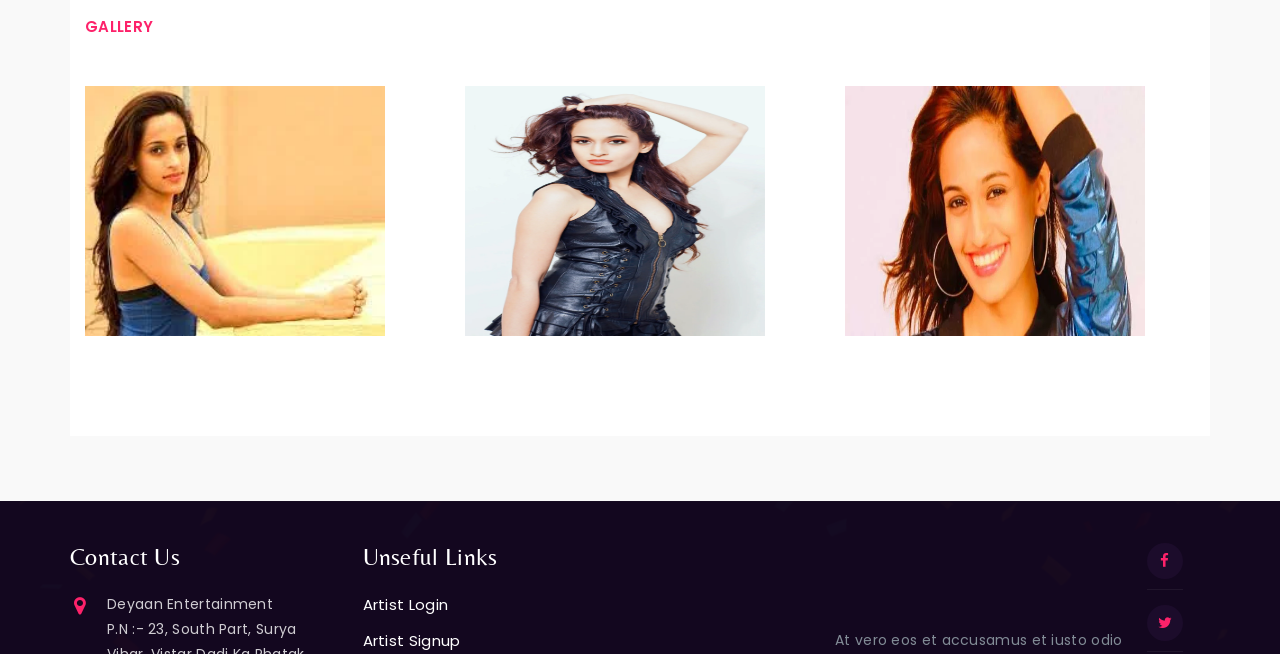Reply to the question with a single word or phrase:
What is the name of the company?

Deyaan Entertainment